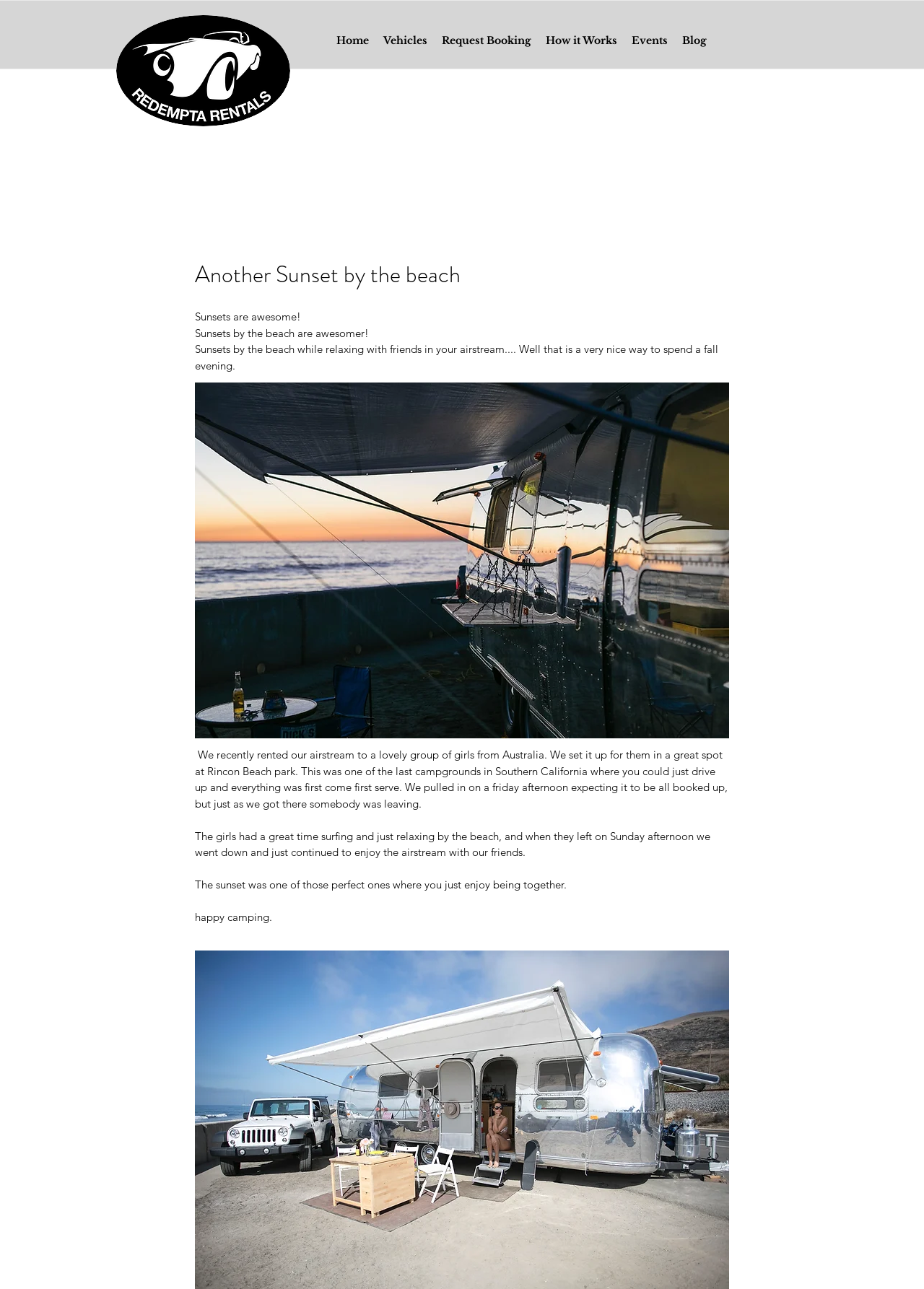Provide a brief response to the question using a single word or phrase: 
How many people were involved in the airstream rental?

A group of girls and friends